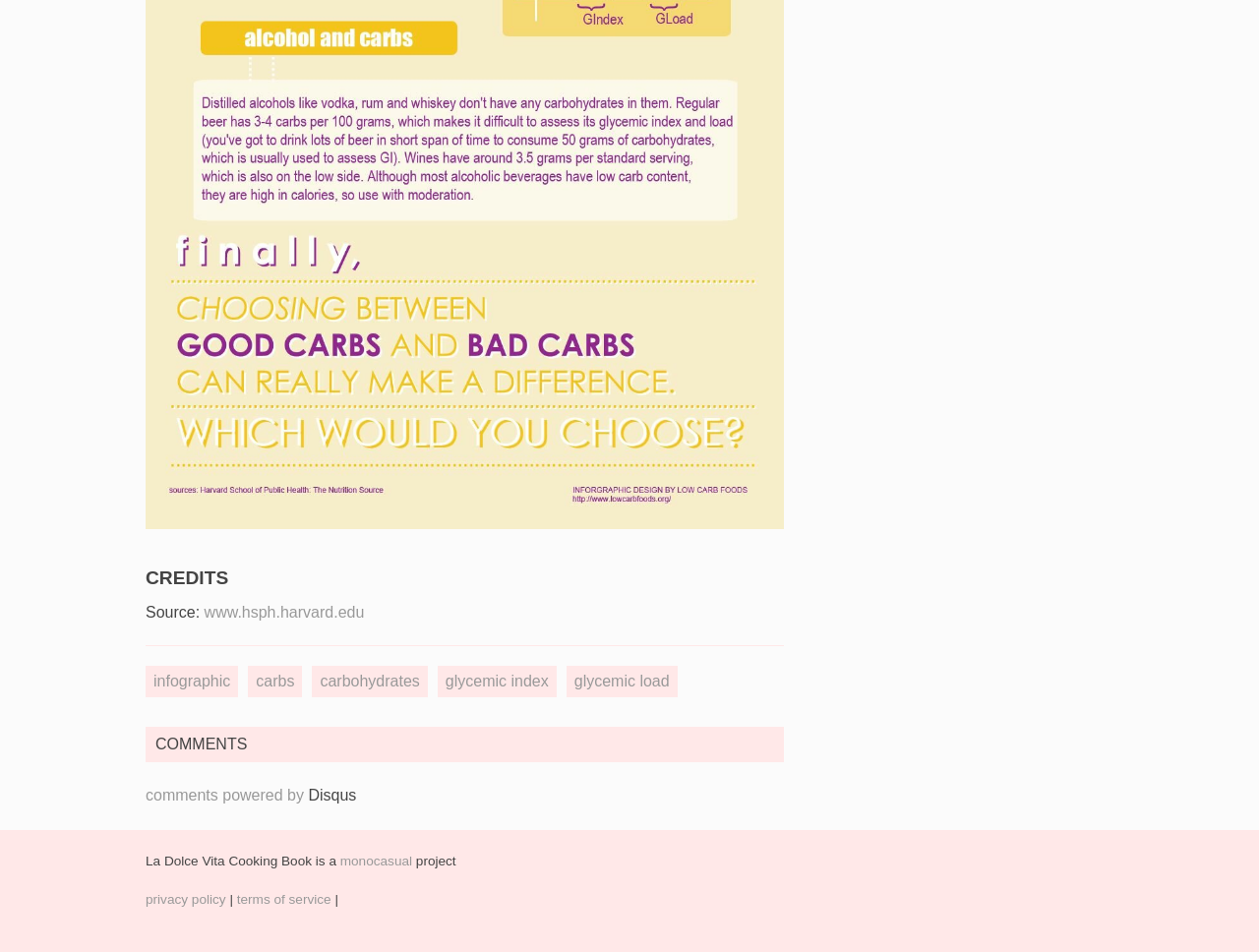How many links are there in the credits section?
Using the visual information, reply with a single word or short phrase.

5